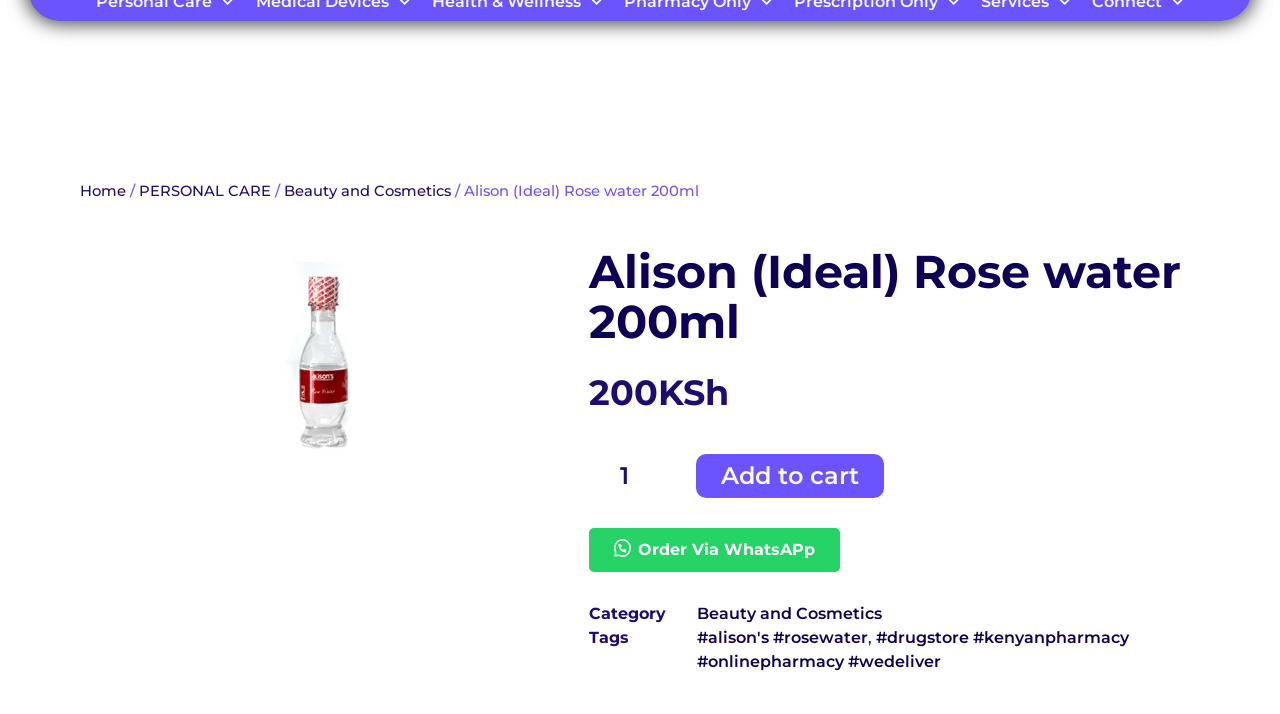Bounding box coordinates should be in the format (top-left x, top-left y, bottom-right x, bottom-right y) and all values should be floating point numbers between 0 and 1. Determine the bounding box coordinate for the UI element described as: alt="Logo"

[0.071, 0.0, 0.229, 0.112]